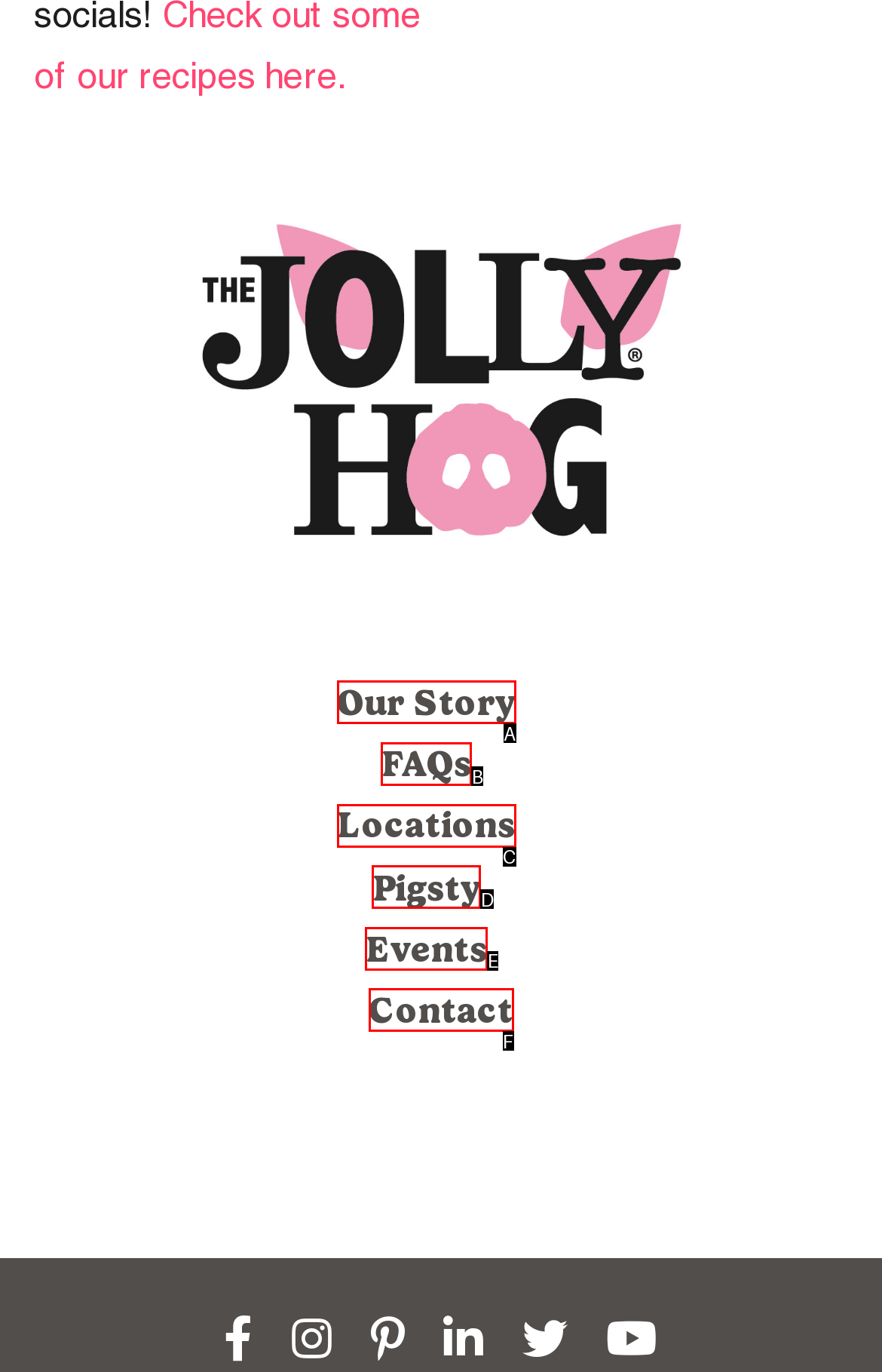Choose the UI element that best aligns with the description: Events
Respond with the letter of the chosen option directly.

E